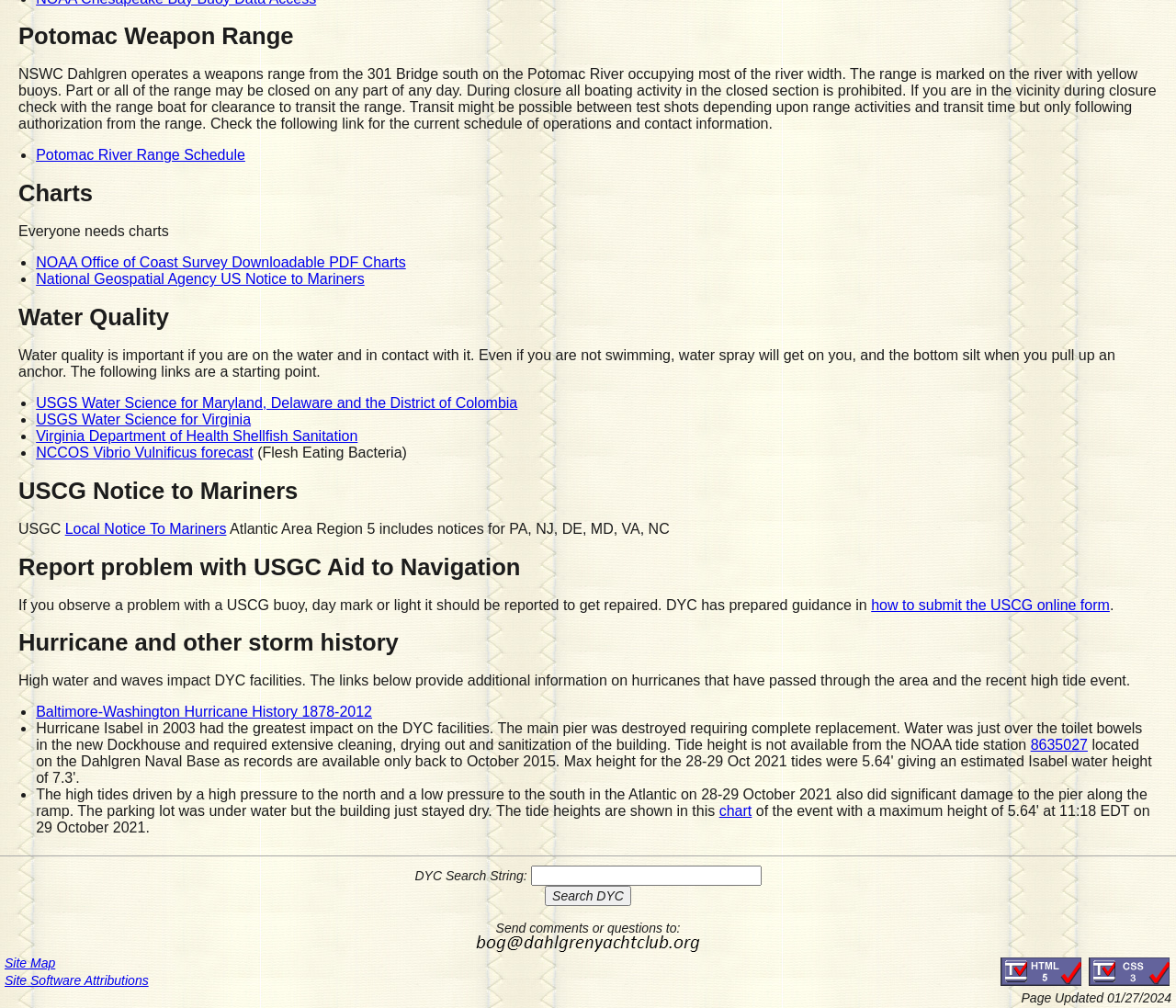Determine the bounding box for the HTML element described here: "Site Software Attributions". The coordinates should be given as [left, top, right, bottom] with each number being a float between 0 and 1.

[0.004, 0.966, 0.126, 0.98]